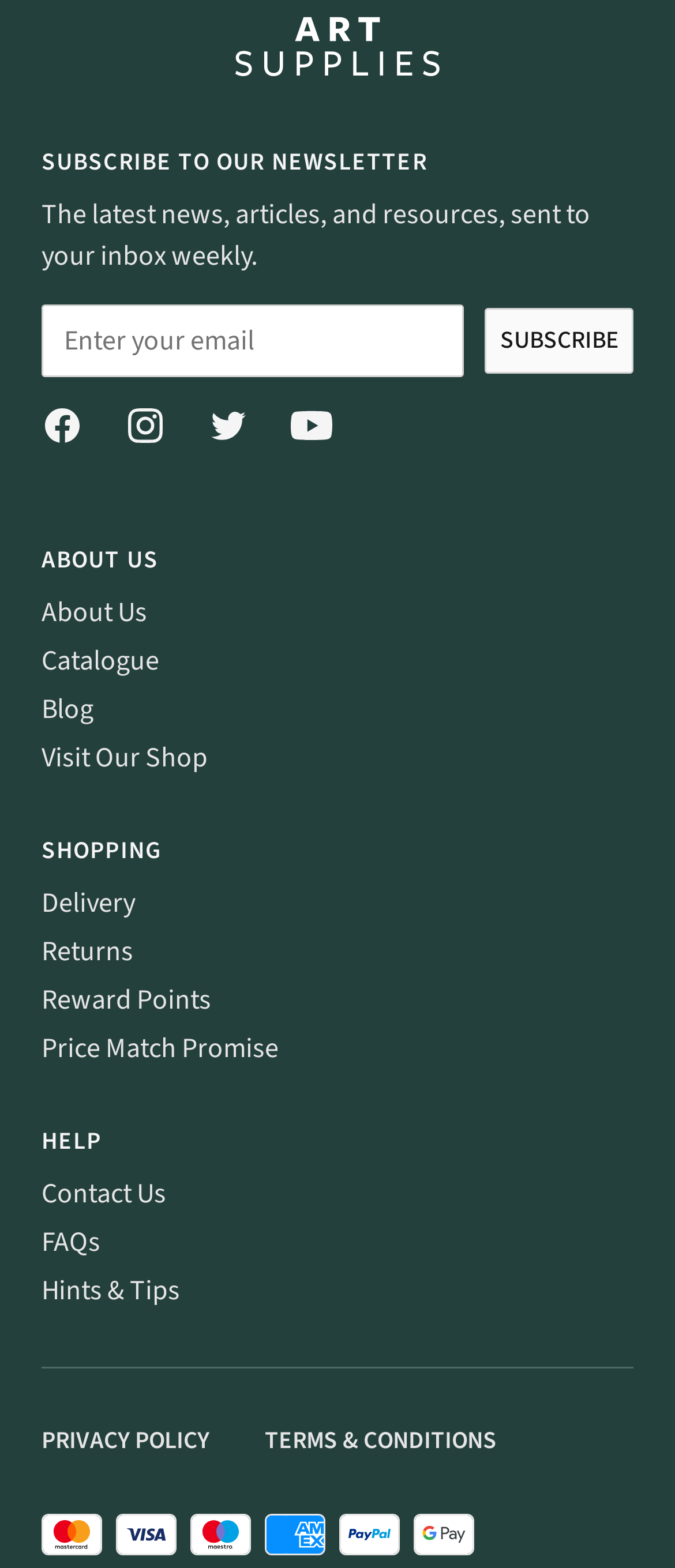Provide the bounding box coordinates of the section that needs to be clicked to accomplish the following instruction: "Click the Menu Toggle button."

None